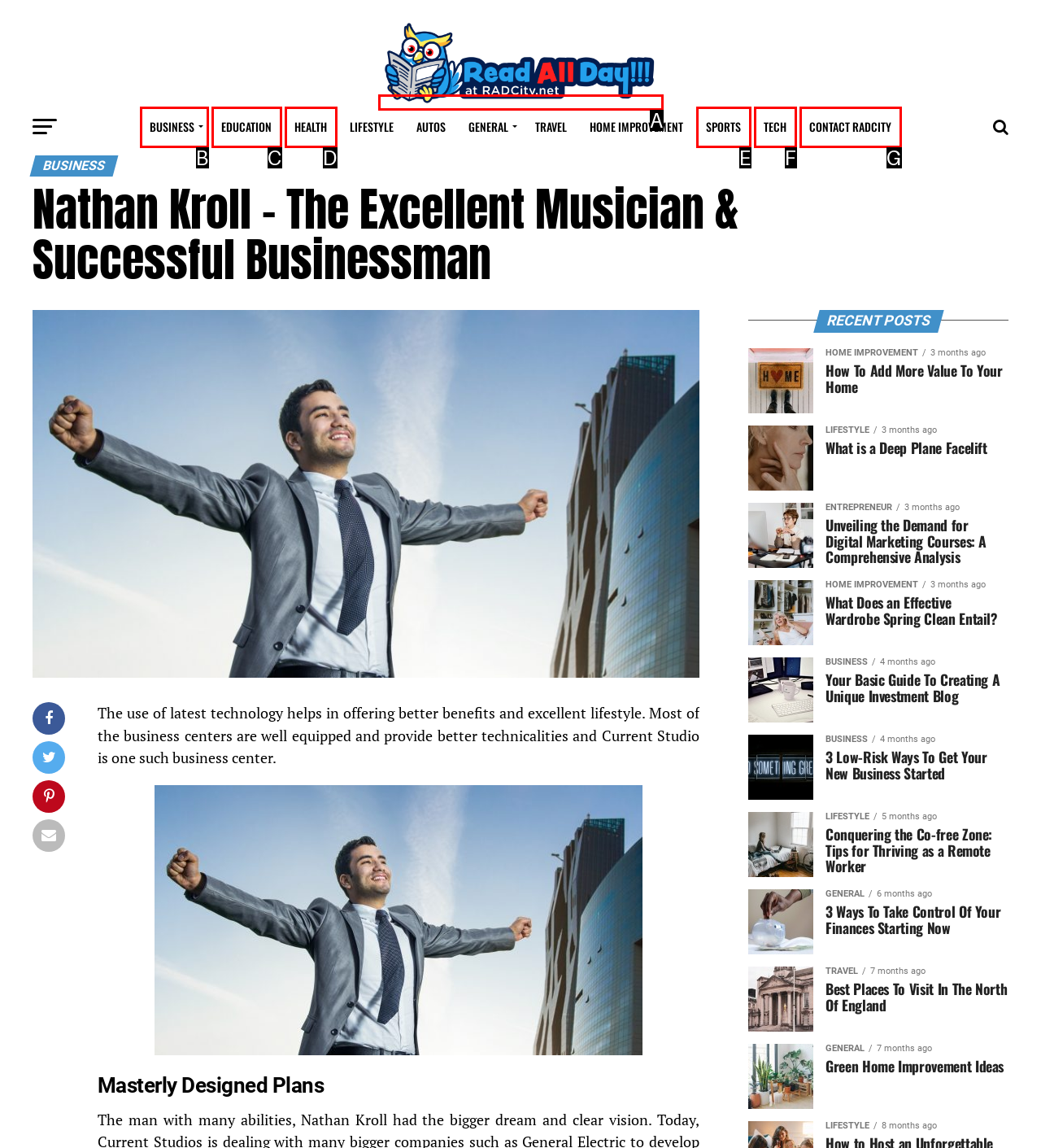Pick the option that best fits the description: parent_node: Read All Day!. Reply with the letter of the matching option directly.

A